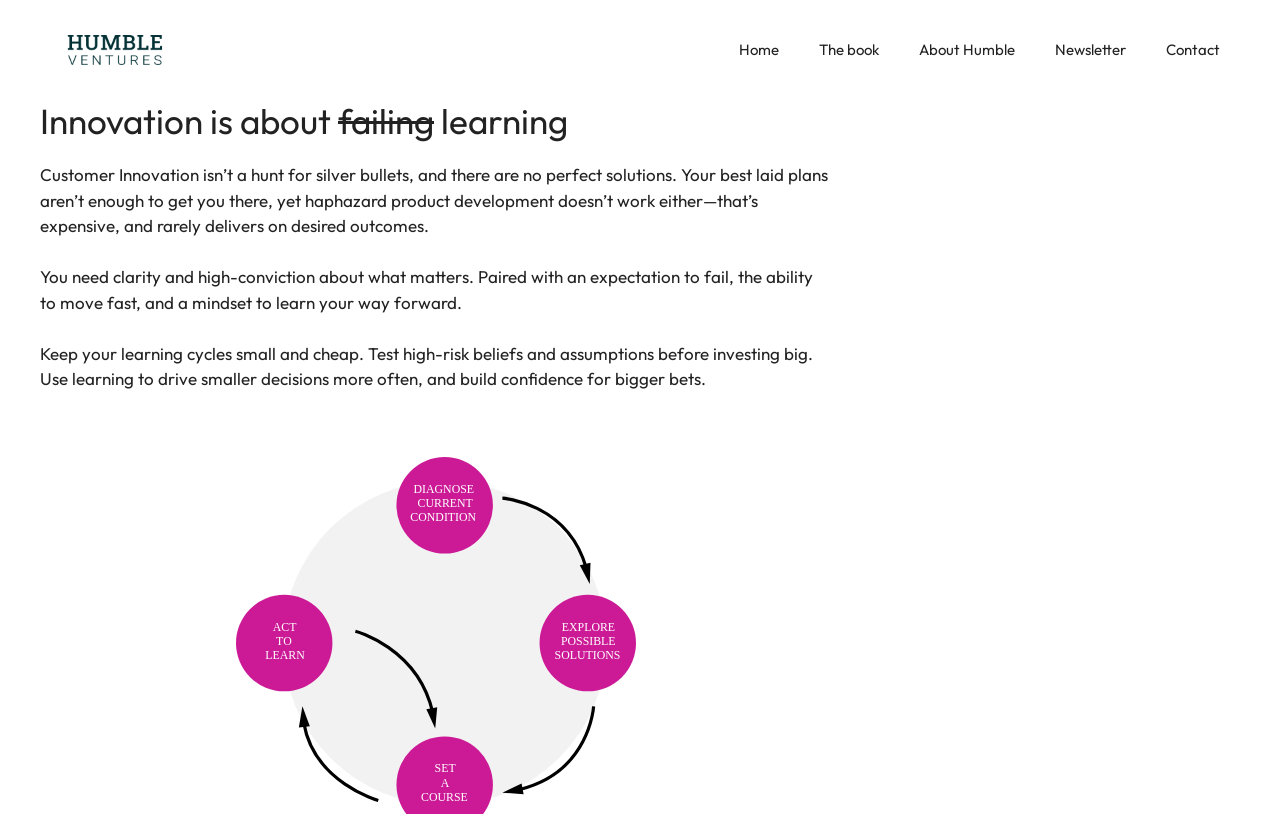What is the name of the company?
We need a detailed and meticulous answer to the question.

The company name is obtained from the link 'Humble Ventures' in the banner section of the webpage, which is located at the top of the page.